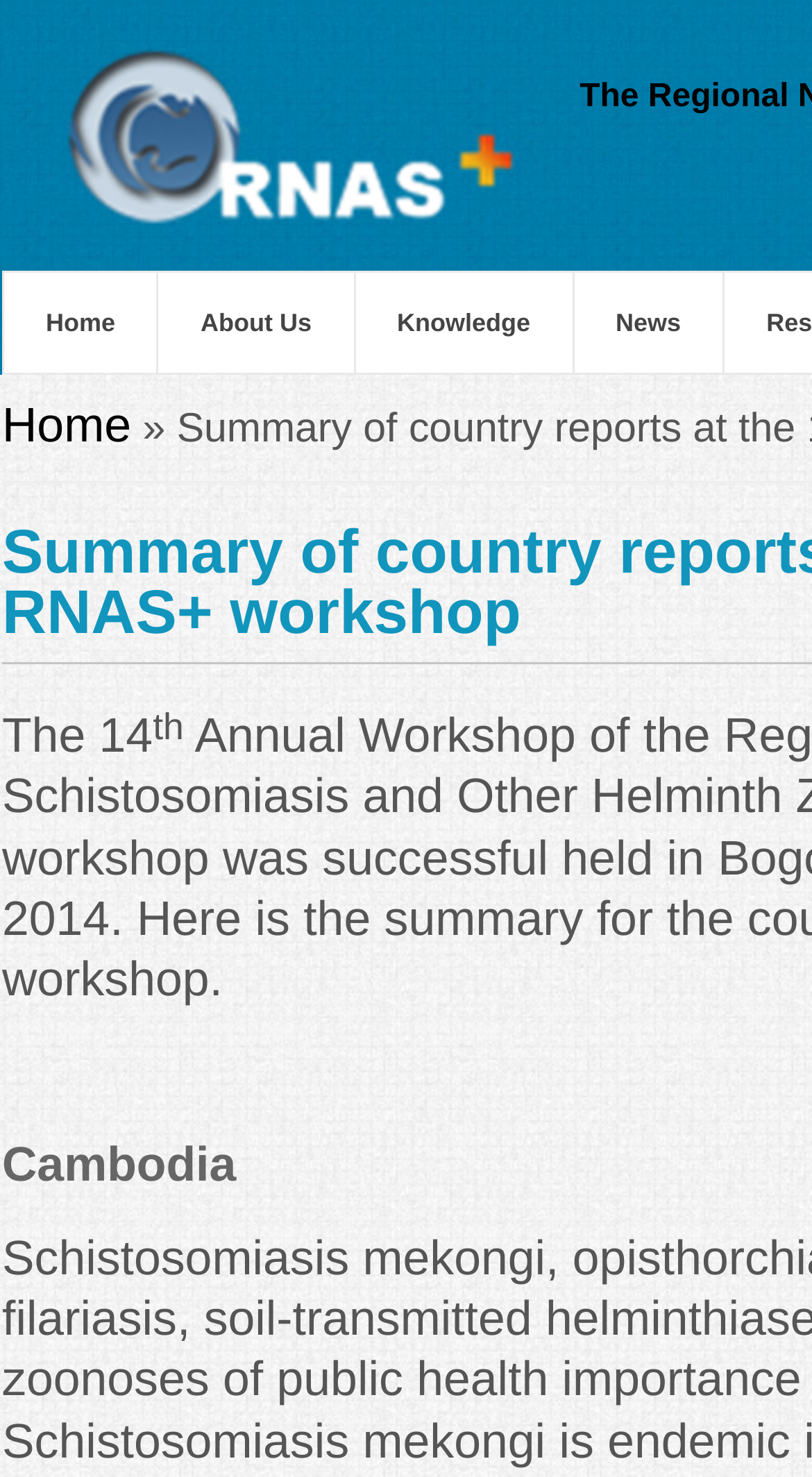How many home links are there?
Please give a well-detailed answer to the question.

I counted the number of link elements with the text 'Home', which are two, one at coordinates [0.005, 0.185, 0.193, 0.253] and another at coordinates [0.003, 0.27, 0.162, 0.306], totaling 2 home links.